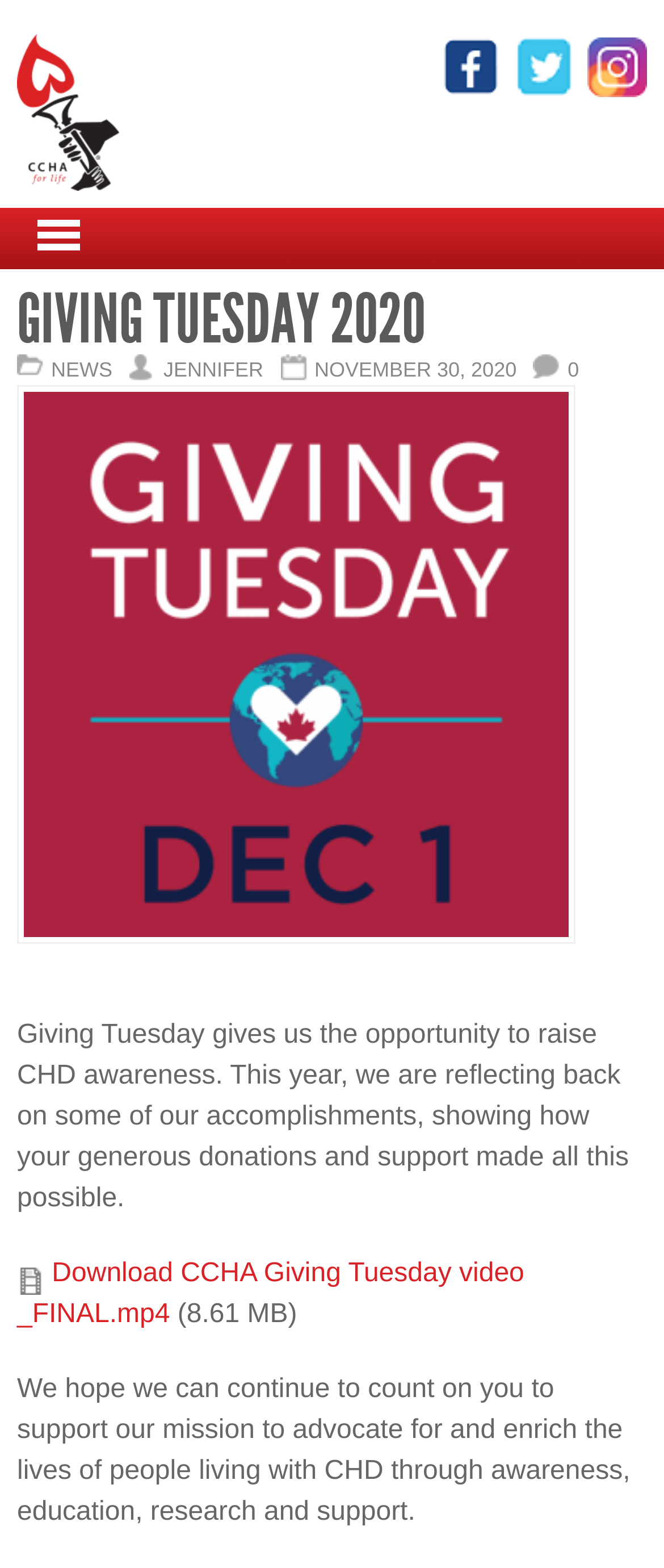Please provide a brief answer to the question using only one word or phrase: 
What is the theme of the video?

CHD awareness